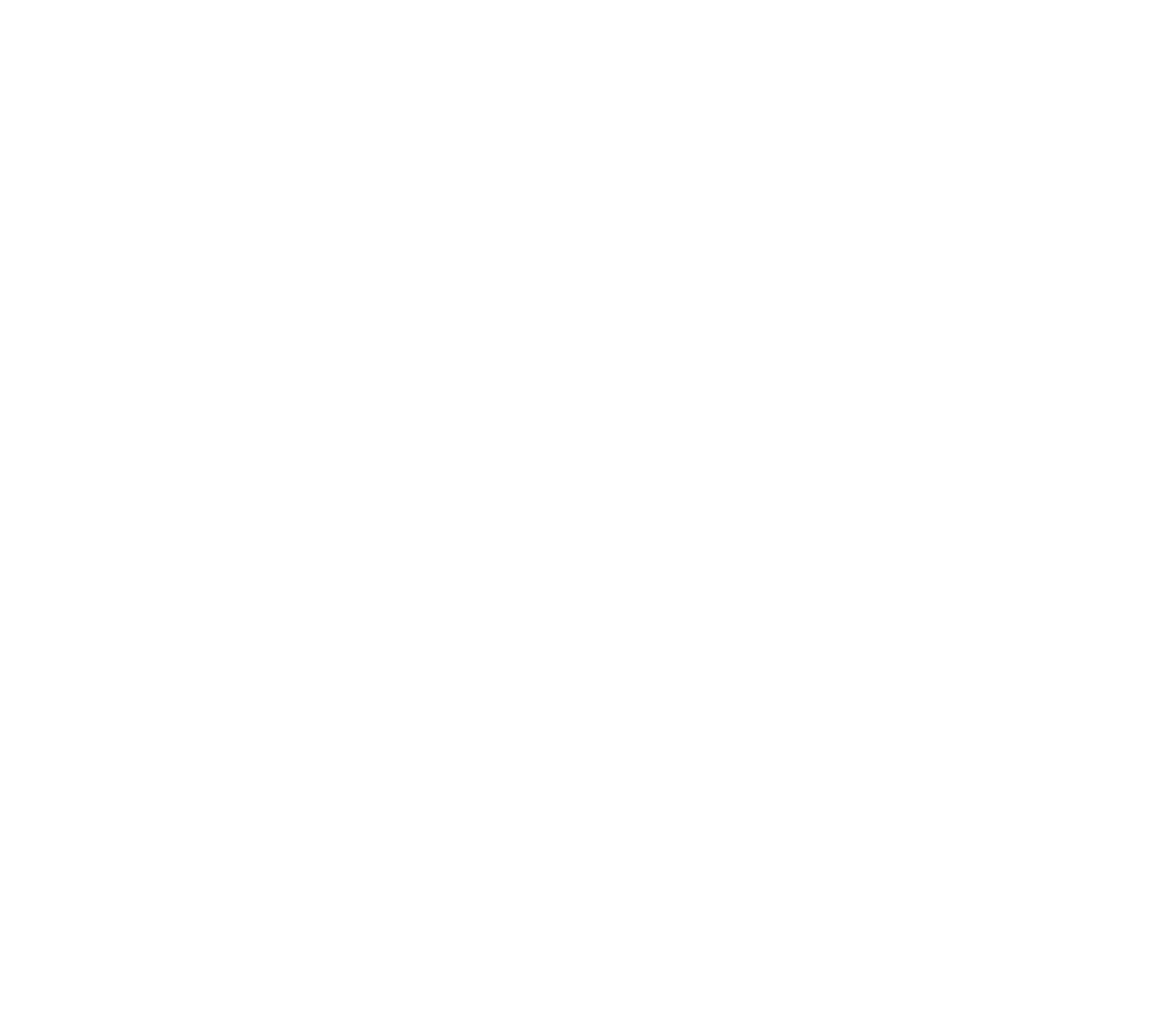Using the element description Supermarkets, predict the bounding box coordinates for the UI element. Provide the coordinates in (top-left x, top-left y, bottom-right x, bottom-right y) format with values ranging from 0 to 1.

[0.583, 0.796, 0.661, 0.814]